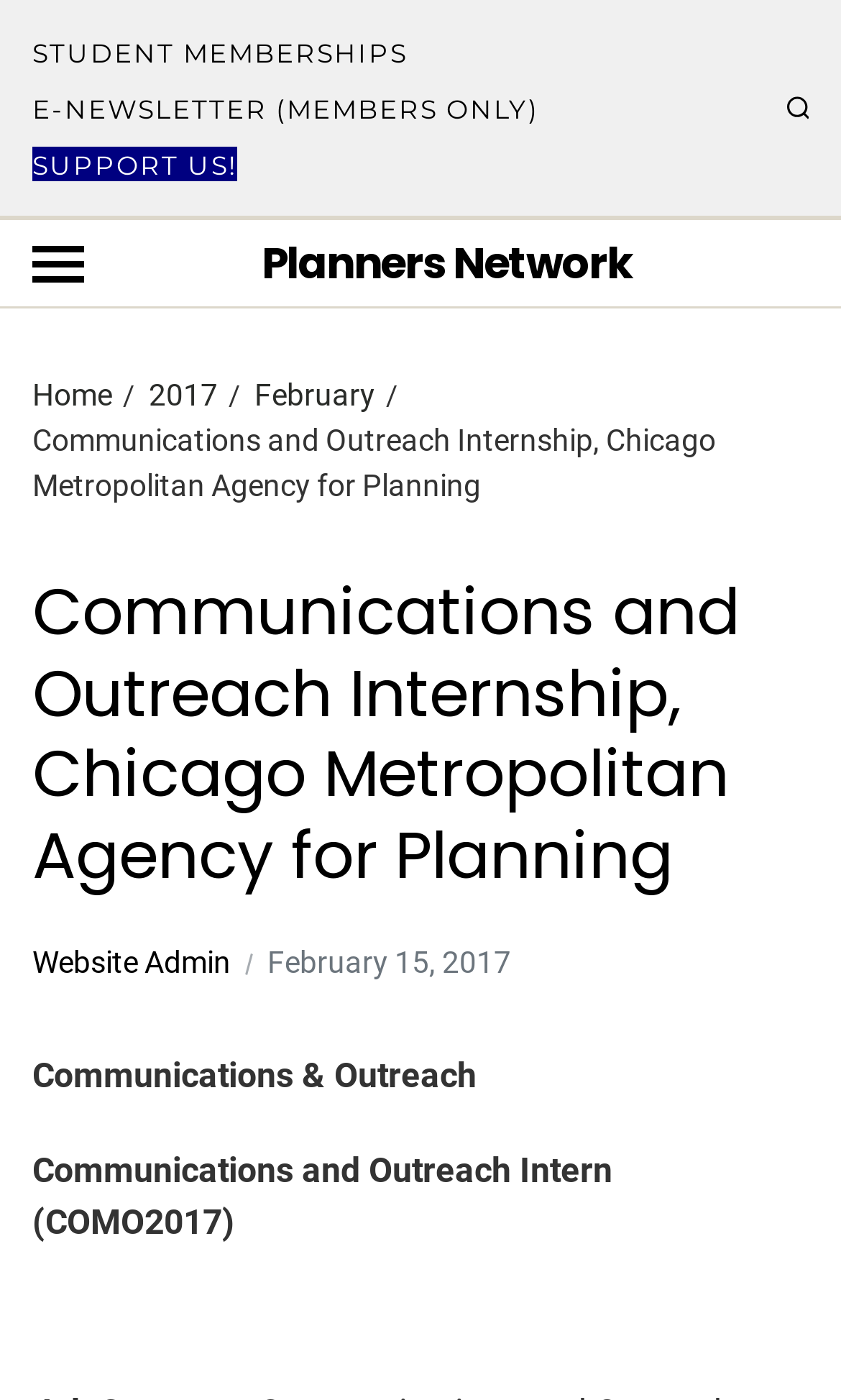Extract the bounding box of the UI element described as: "Planners Network".

[0.311, 0.173, 0.751, 0.203]